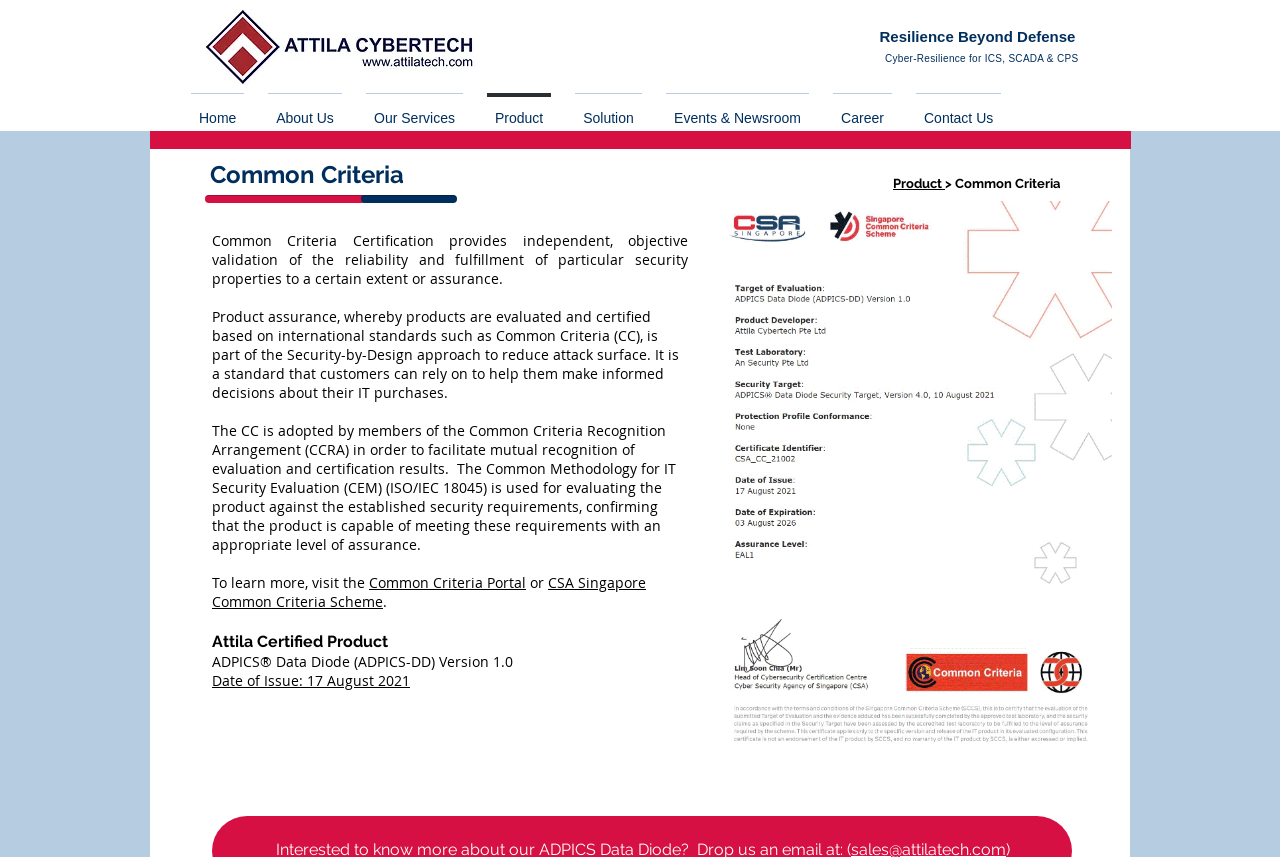What is the name of the certified product?
From the image, provide a succinct answer in one word or a short phrase.

ADPICS Data Diode (ADPICS-DD) Version 1.0